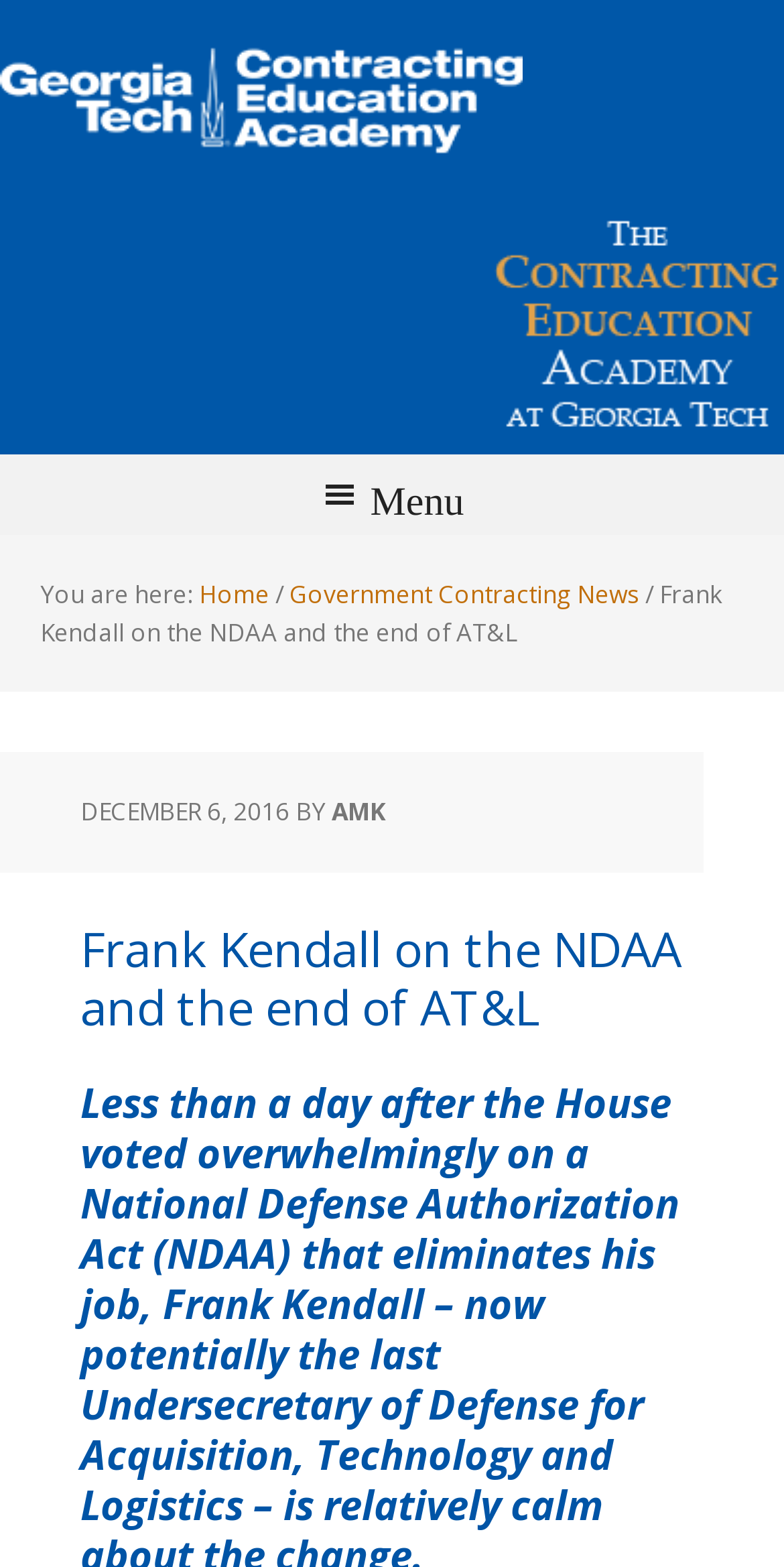Please extract and provide the main headline of the webpage.

Frank Kendall on the NDAA and the end of AT&L